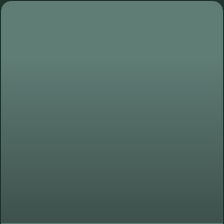What is the purpose of the image?
Based on the image, answer the question in a detailed manner.

The caption states that the image serves as a visual representation of the project, highlighting concepts such as innovation and community engagement, which implies that the purpose of the image is to visually represent the project.